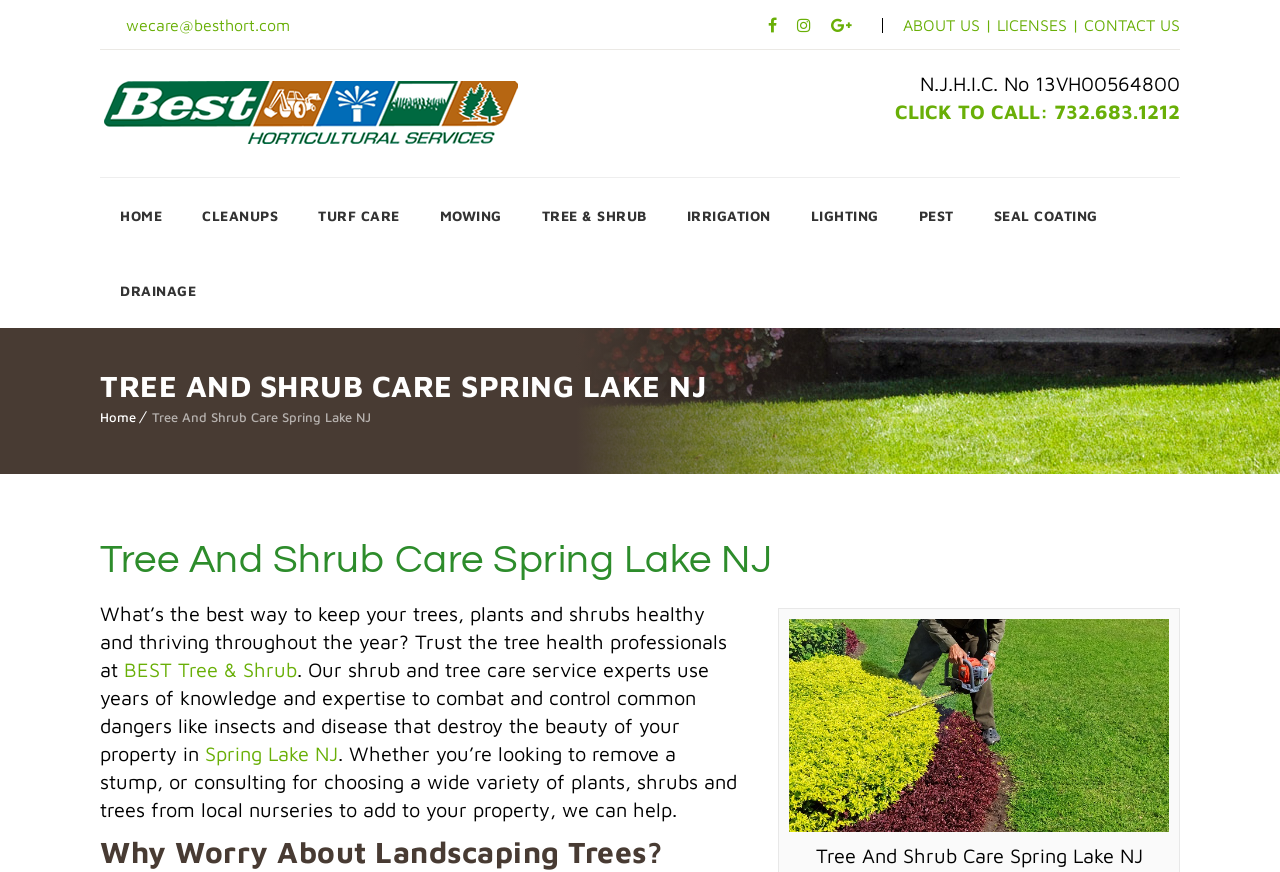Please specify the bounding box coordinates of the area that should be clicked to accomplish the following instruction: "Learn more about BEST Tree & Shrub". The coordinates should consist of four float numbers between 0 and 1, i.e., [left, top, right, bottom].

[0.097, 0.755, 0.232, 0.781]